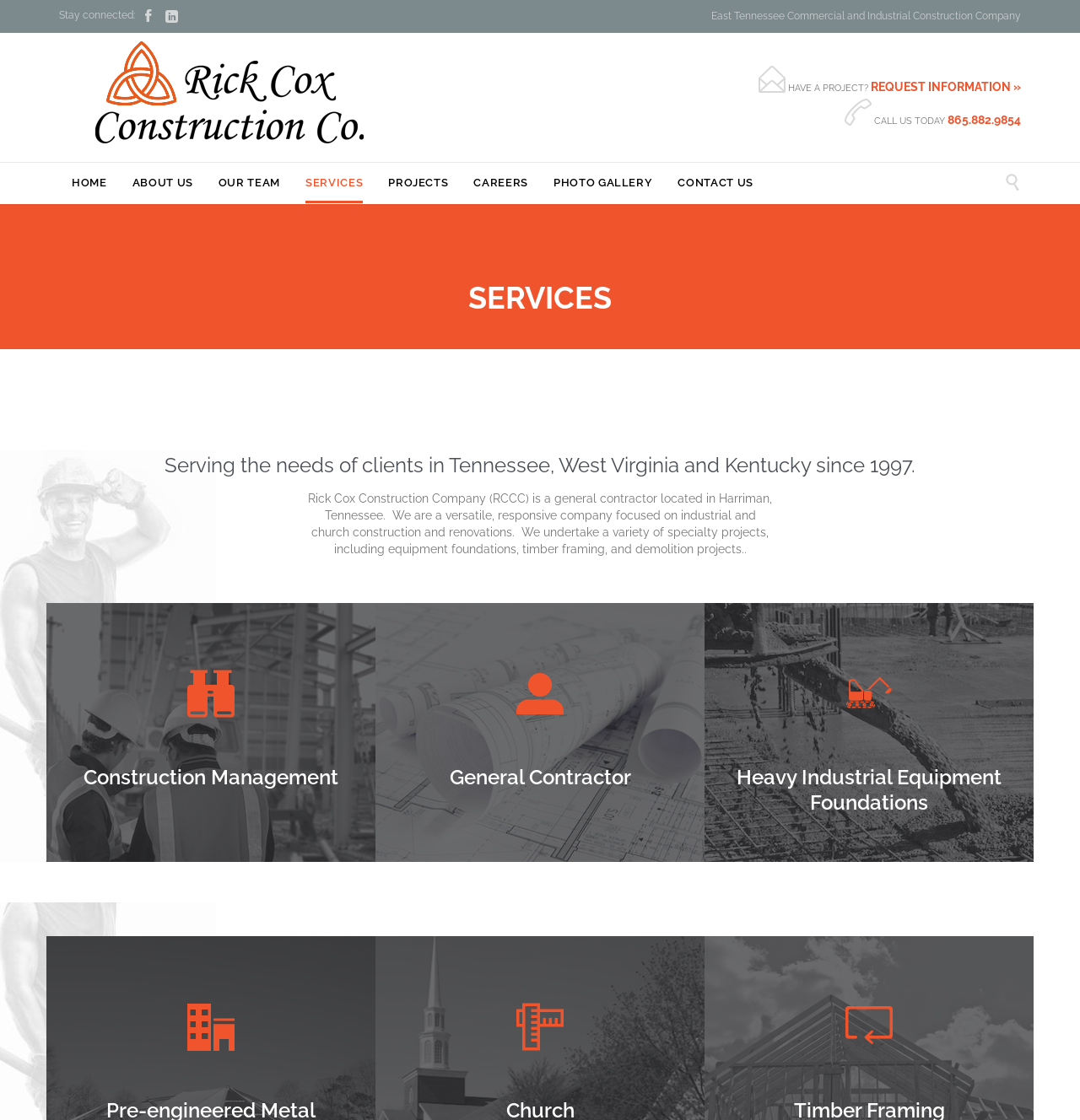Can you specify the bounding box coordinates of the area that needs to be clicked to fulfill the following instruction: "Go to the 'HOME' page"?

[0.066, 0.147, 0.099, 0.181]